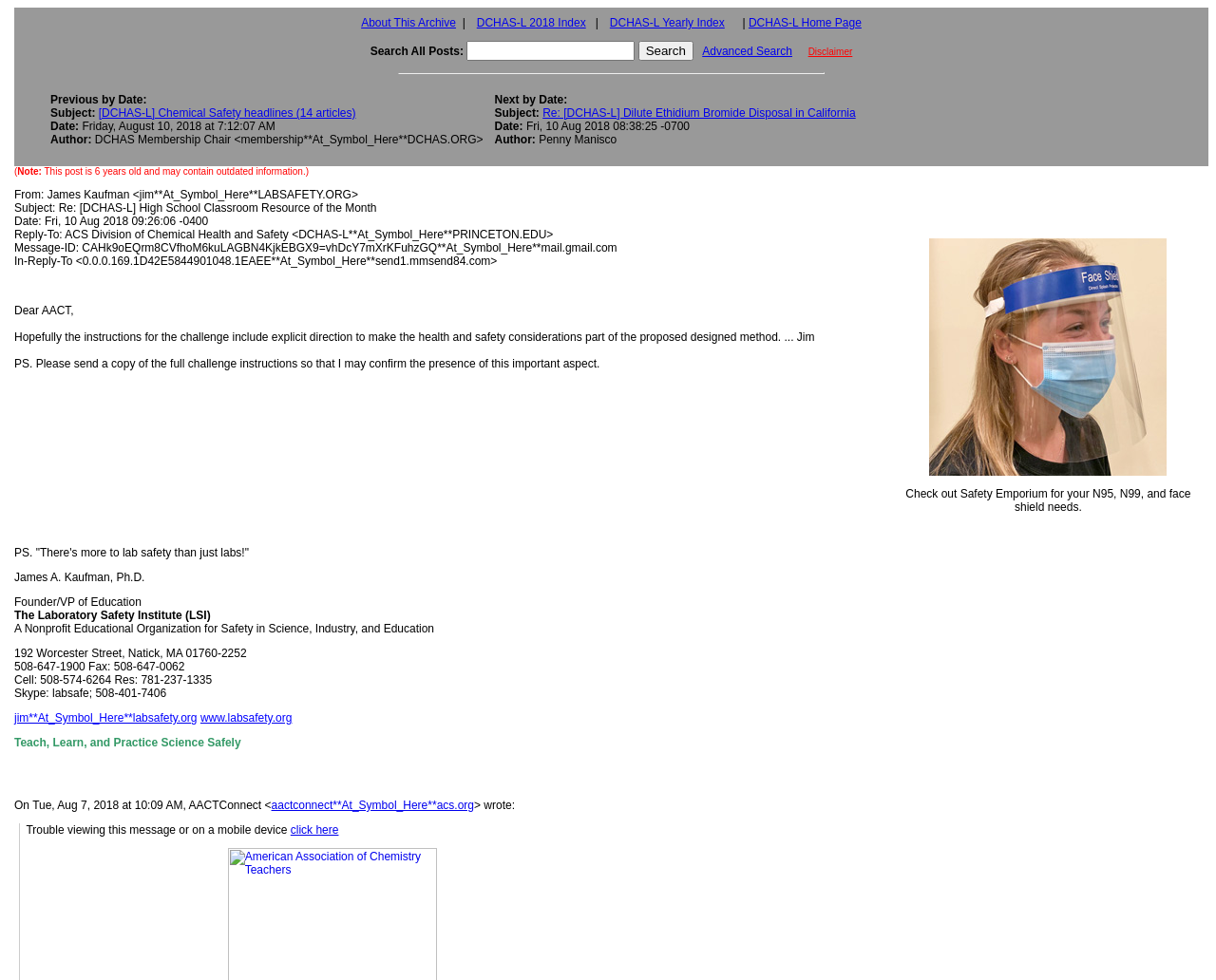Based on the image, give a detailed response to the question: What is the purpose of the 'Search All Posts' feature?

The 'Search All Posts' feature is likely used to search through the archived postings on the webpage, allowing users to find specific topics or messages.